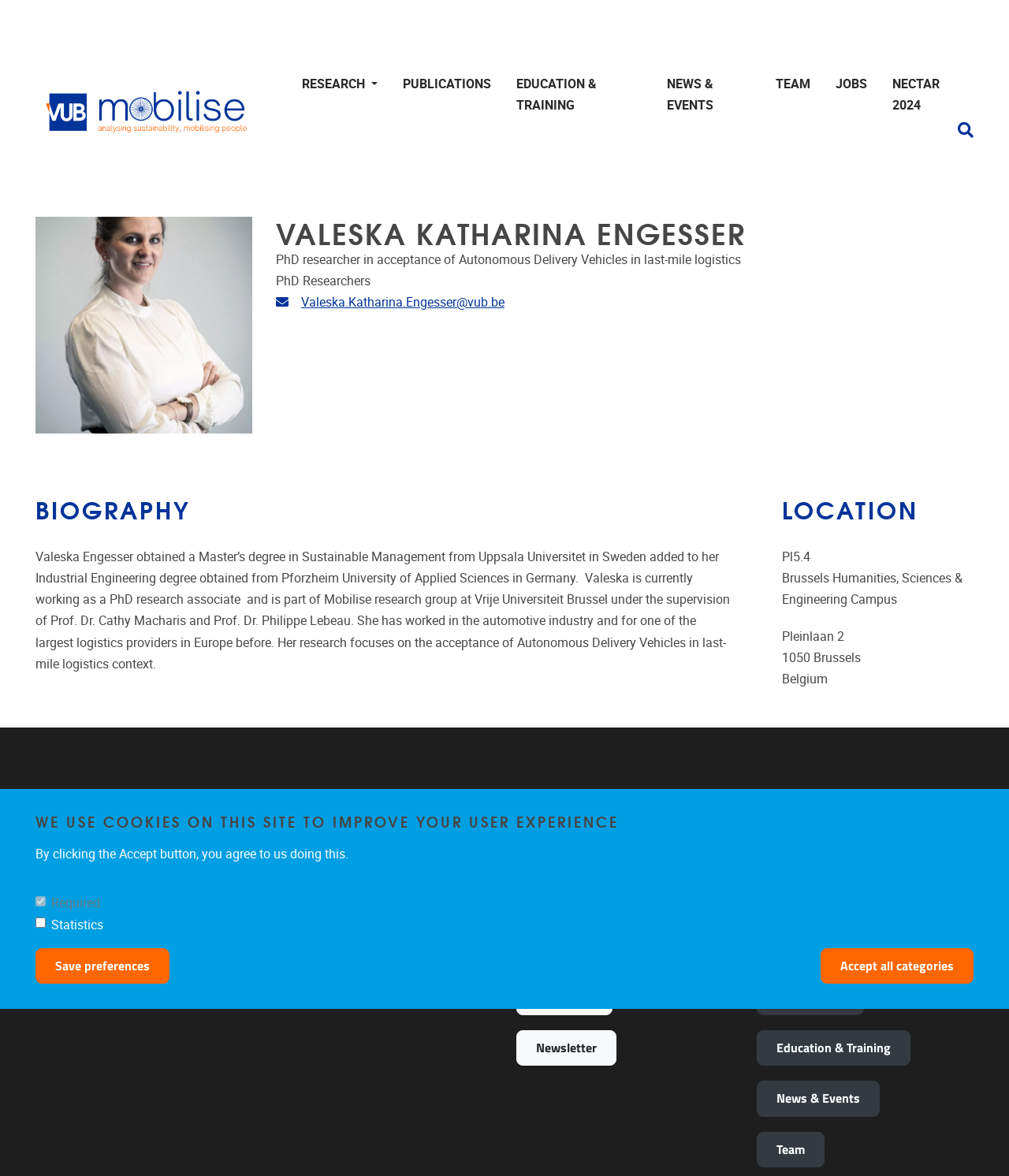What is Valeska Katharina Engesser's current role?
Can you offer a detailed and complete answer to this question?

I found this information by looking at the main content section of the webpage, where it says 'PhD researcher in acceptance of Autonomous Delivery Vehicles in last-mile logistics' under the heading 'VALESKA KATHARINA ENGESSER'.